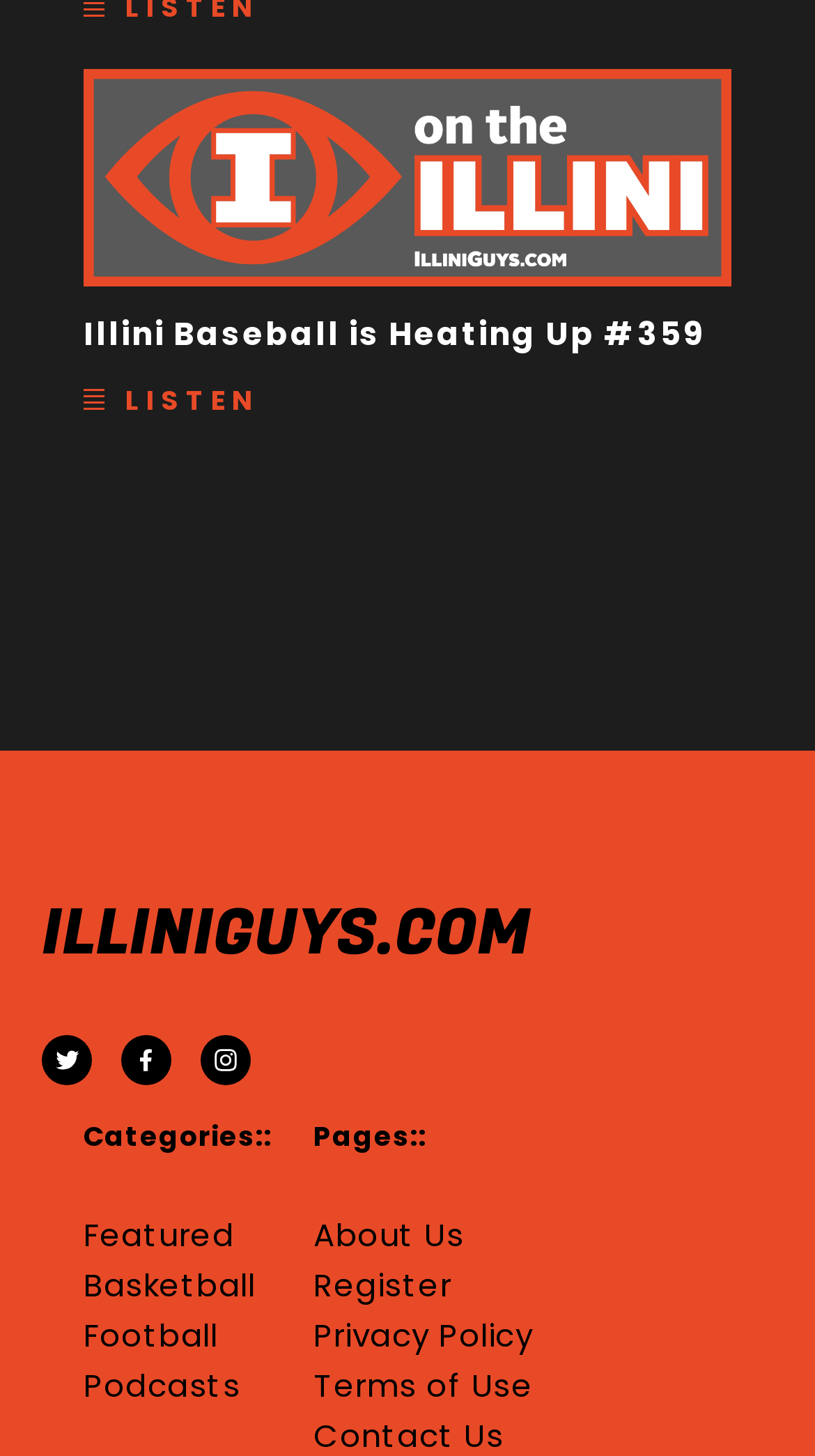What is the purpose of the 'LISTEN' link?
Based on the image, provide your answer in one word or phrase.

To listen to Illini Baseball